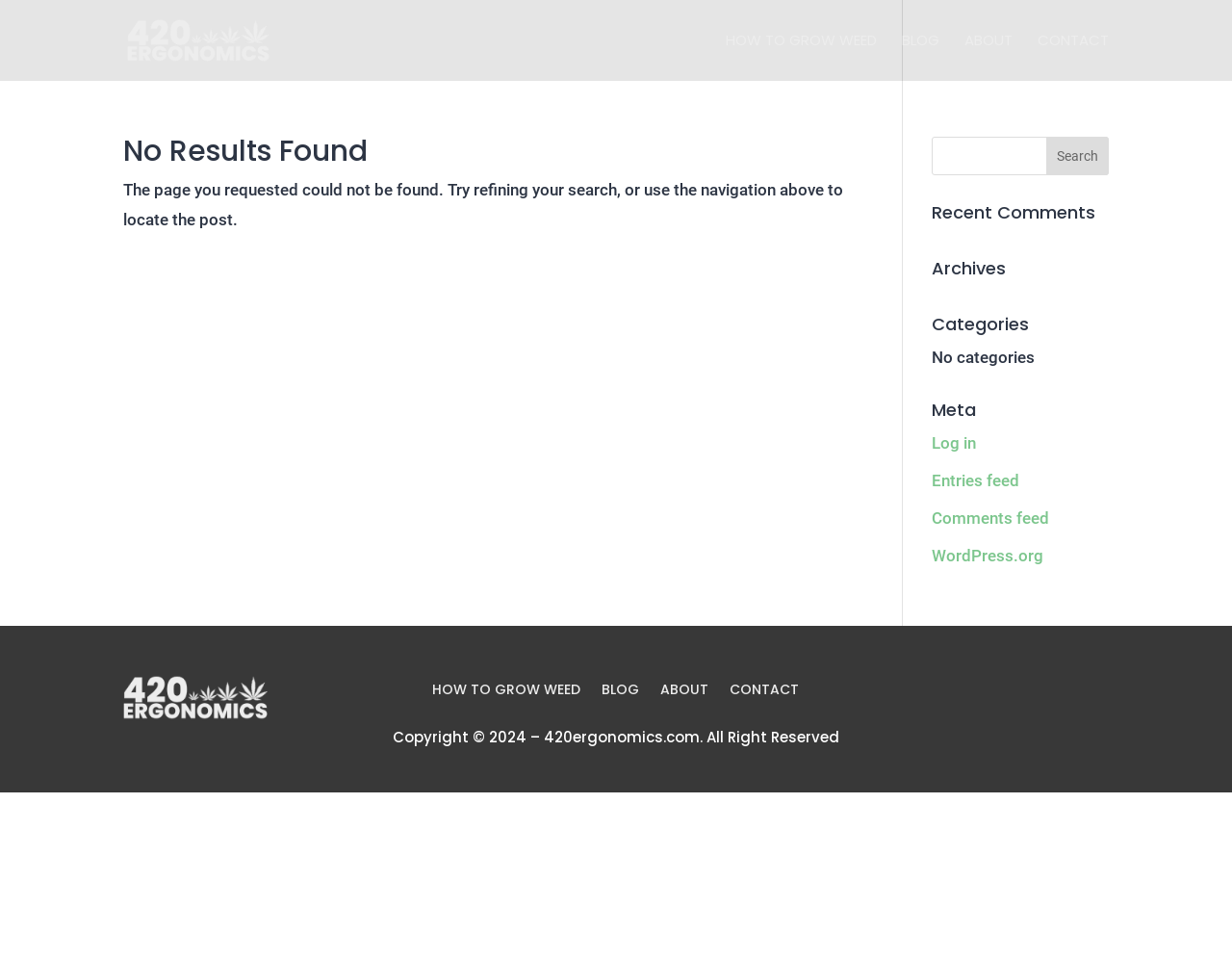Answer the question below using just one word or a short phrase: 
What is the name of the website?

420 Ergonomics